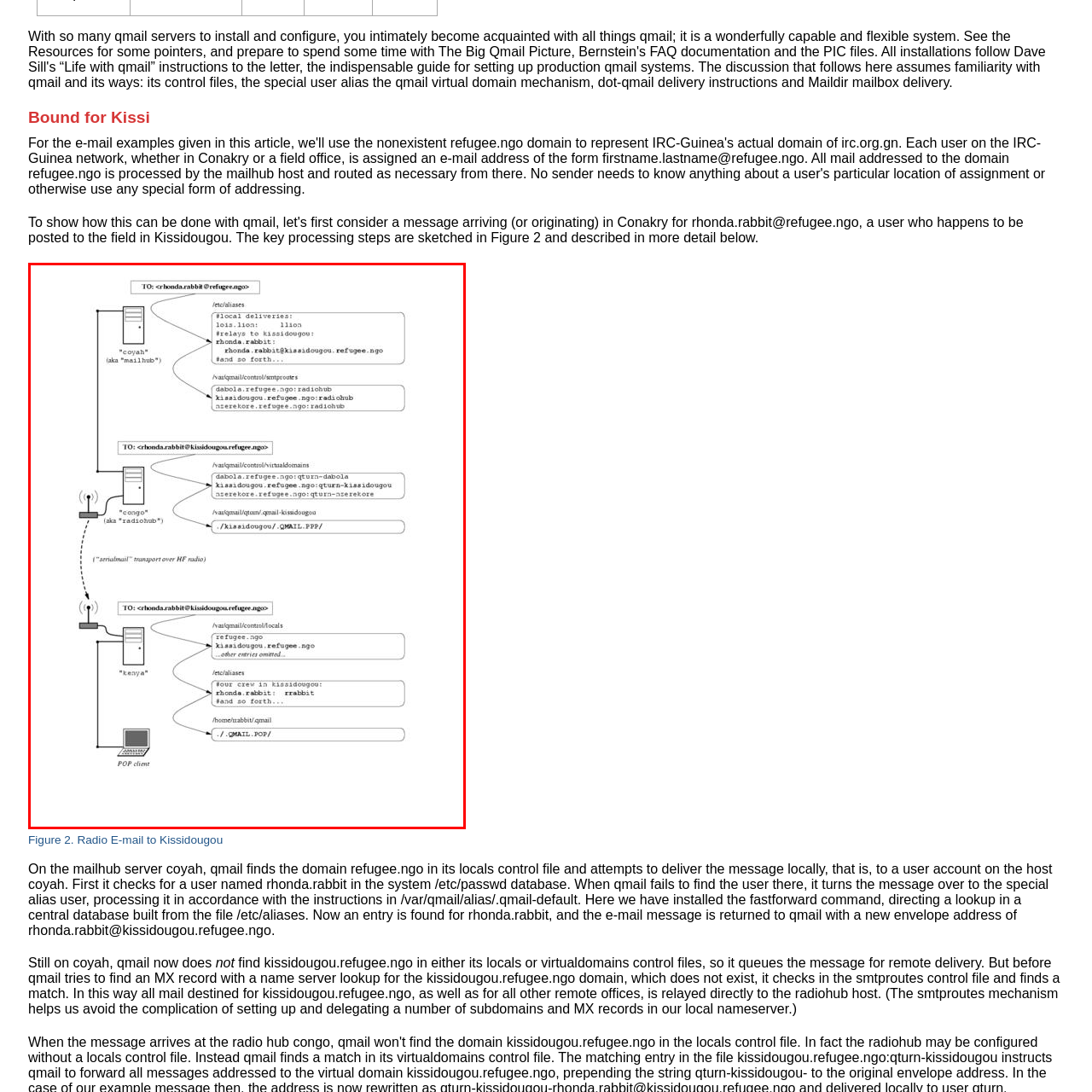Please provide a comprehensive caption for the image highlighted in the red box.

The image illustrates the email delivery flow to the user account rhonda.rabbit at kissidougou.refugee.ngo via multiple mail servers. It displays a schematic diagram that outlines the connections and processes involved in email routing. 

Starting from the "mailhub" server named Coyah, the system first looks for the recipient in its local aliases file. Upon failing to find the user, it assigns the message to the special alias user, directing it to the appropriate server. The diagram shows the different servers labeled "coyah," "congo," and "kenya" (the latter two also known as "radiodub" and for the final delivery). It captures decisions made by the mail transfer agent (qmail) at each stage, illustrating the routing paths and servers involved in ensuring the message reaches its destination.

This diagram serves as a visual representation of how emails are processed through various controls and aliases, providing insight into the workings of email delivery systems, especially in remote or challenging environments.